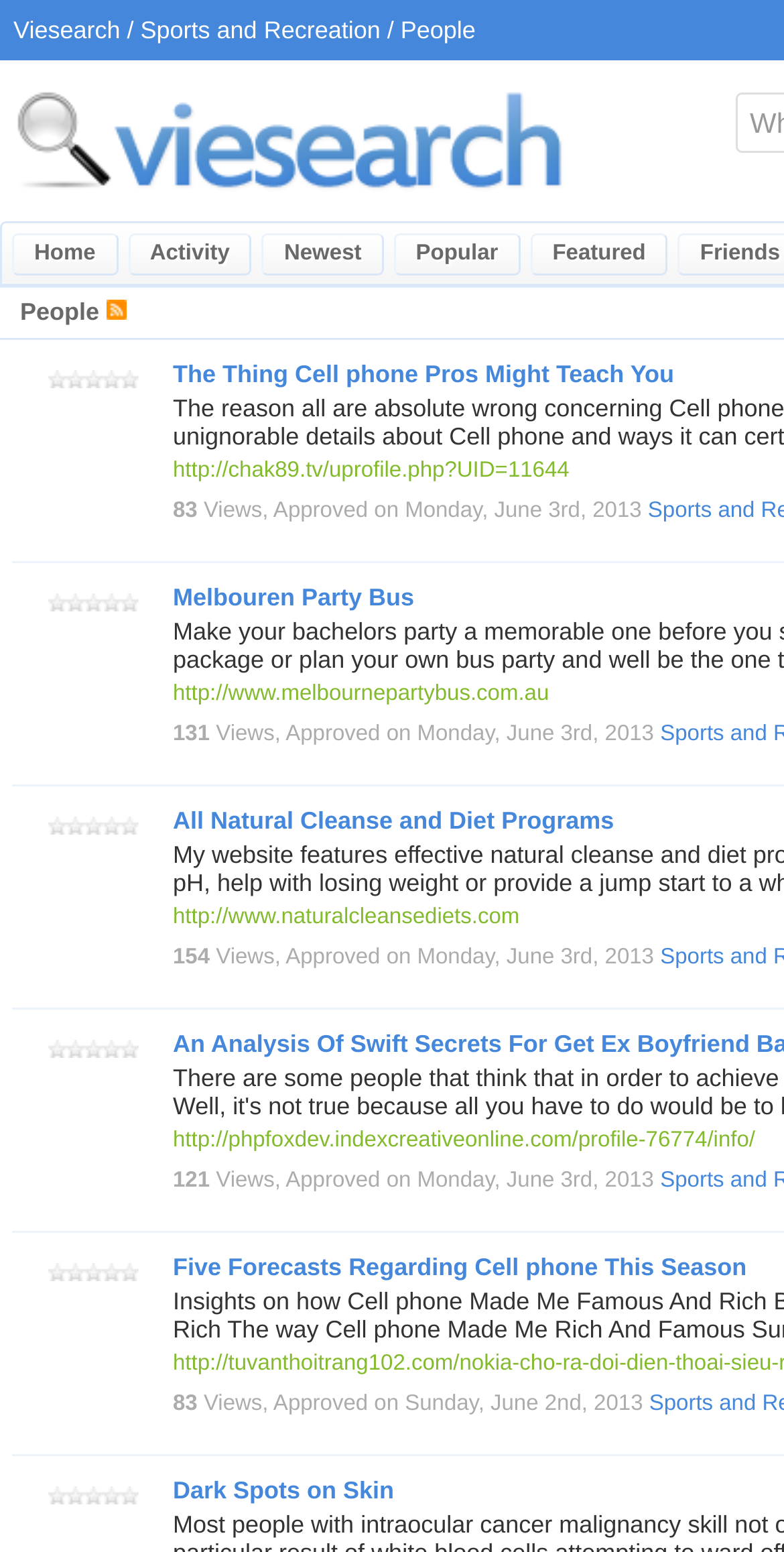Identify the bounding box coordinates for the element that needs to be clicked to fulfill this instruction: "Visit Home page". Provide the coordinates in the format of four float numbers between 0 and 1: [left, top, right, bottom].

[0.015, 0.15, 0.15, 0.178]